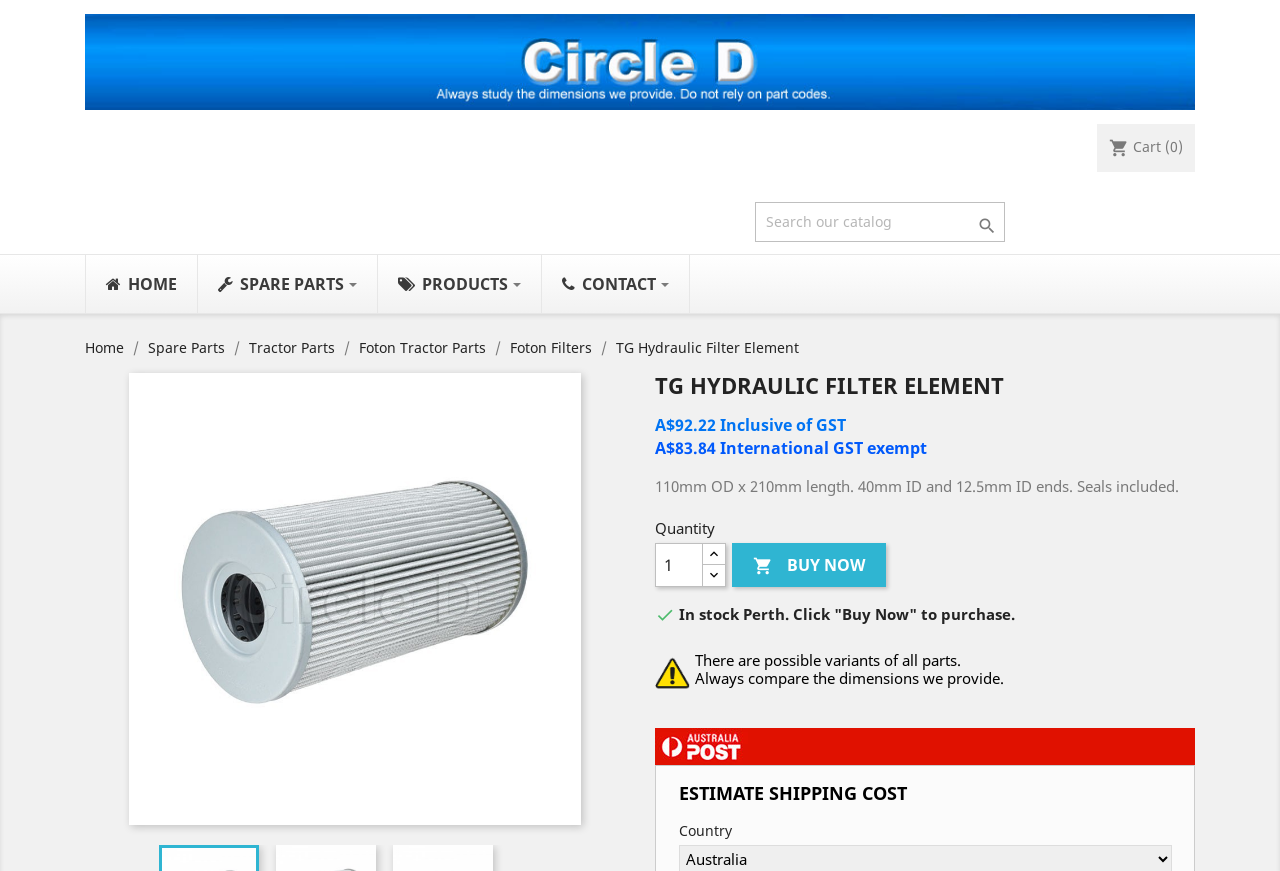Pinpoint the bounding box coordinates of the clickable element to carry out the following instruction: "Search using the search button."

None